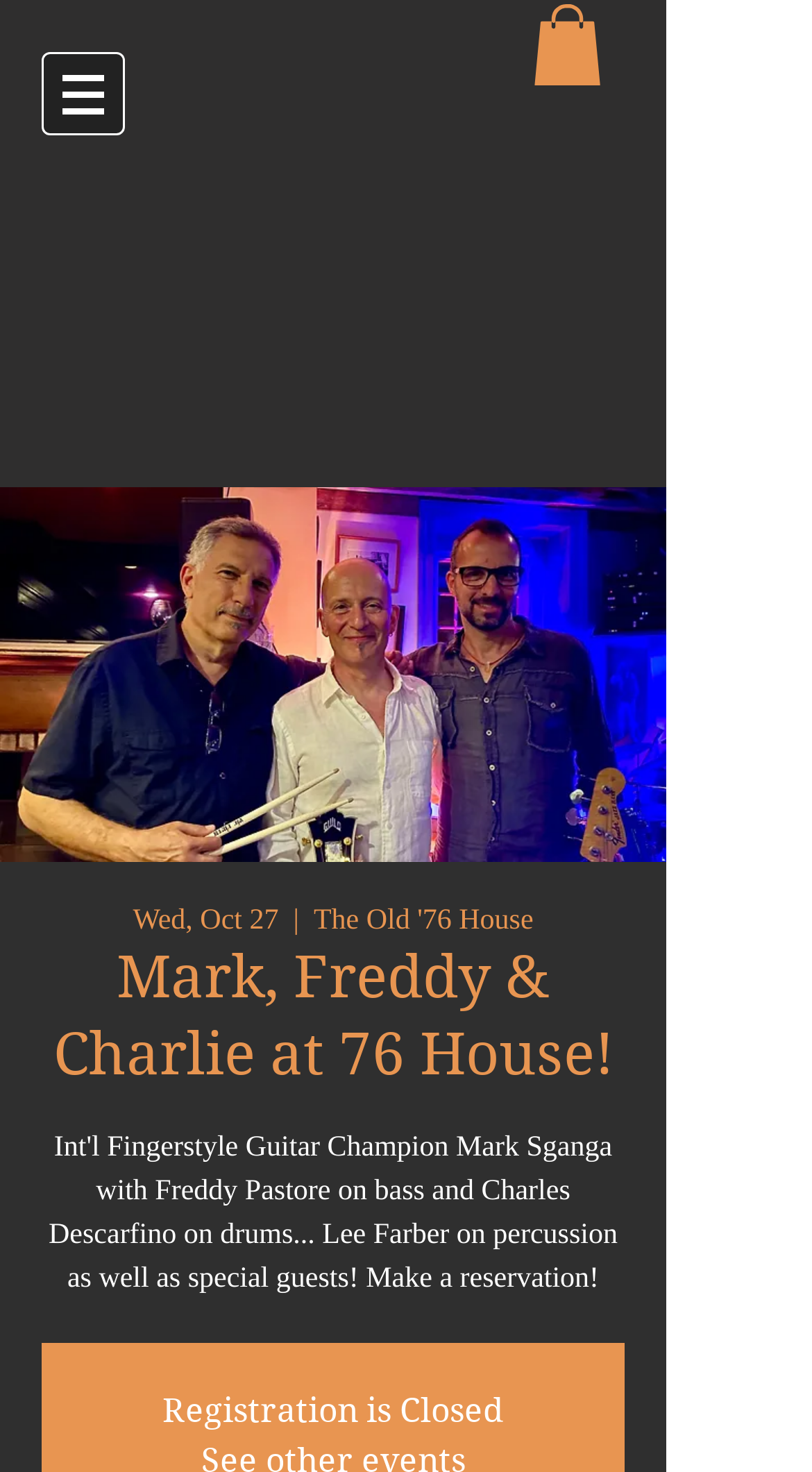Please provide a one-word or phrase answer to the question: 
What is the purpose of the button with a popup menu?

Site navigation